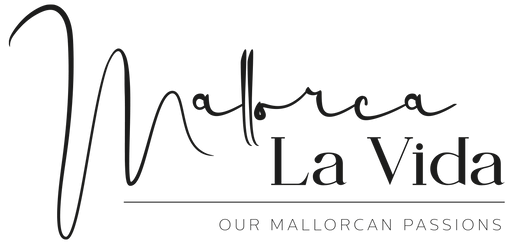Explain the details of the image comprehensively.

The image showcases the logo for "Mallorca La Vida," featuring an elegant and stylized font that reflects the cultural and artistic spirit of Mallorca. The design incorporates a flowing script for "Mallorca," conveying a sense of warmth and passion, while "La Vida" is rendered in a more traditional serif typeface, suggesting a connection to heritage. Accompanying the text, the tagline "OUR MALLORCAN PASSIONS" emphasizes the dedication to celebrating the island's rich traditions, culinary delights, and vibrant lifestyle. This logo serves as a visual representation of the various gastronomic experiences and cultural treasures that Mallorca has to offer.